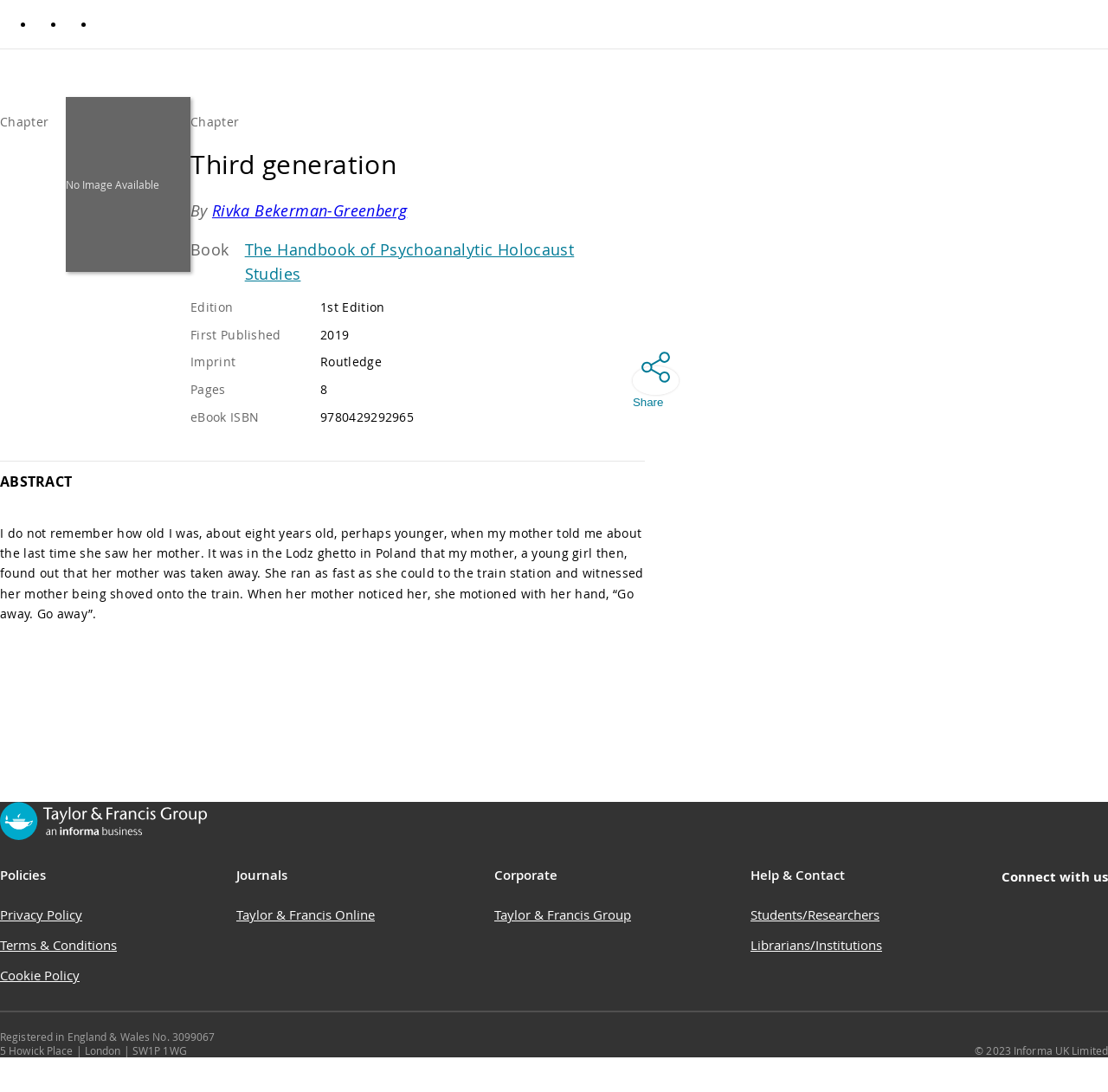Who is the author of the book?
Answer the question with a detailed and thorough explanation.

I found the author's name by looking at the text description of the link 'Rivka Bekerman-Greenberg' which is located next to the text 'By'.